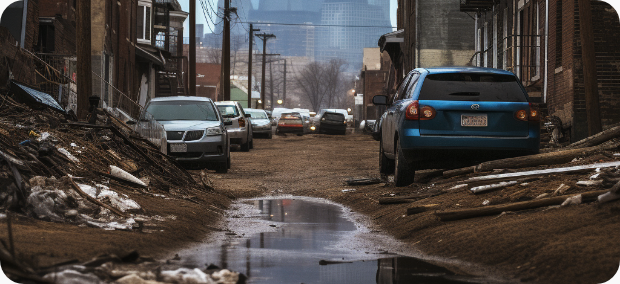Detail every aspect of the image in your description.

The image showcases a narrow, unpaved alley lined with parked cars, including a notable blue vehicle on the right side. The ground is muddy, with patches of snow scattered throughout, hinting at recent winter conditions. In the background, dilapidated buildings are visible, some with exposed brick and remnants of previous neglect. The distant skyline suggests an urban environment, possibly indicating the economic challenges faced by the area, as highlighted by the context of rising poverty levels in St. Louis. The atmosphere appears somber, reflecting the struggles of neighborhoods impacted by socioeconomic issues. This image poignantly connects to the broader theme of poverty in the U.S., complementing the article titled "Unemployment Lowers while Poverty at Record Highs in St. Louis."